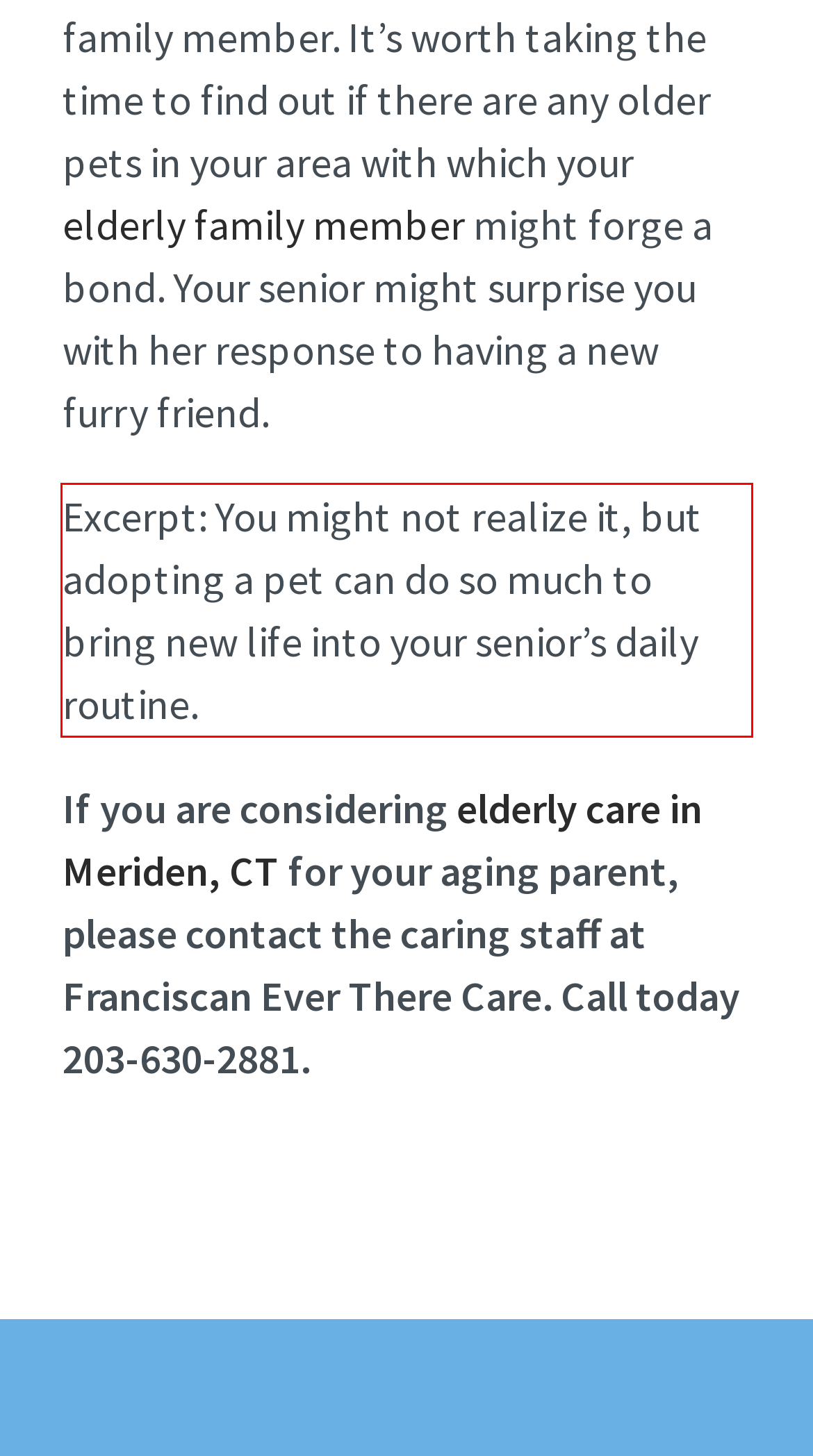Using the provided screenshot of a webpage, recognize the text inside the red rectangle bounding box by performing OCR.

Excerpt: You might not realize it, but adopting a pet can do so much to bring new life into your senior’s daily routine.